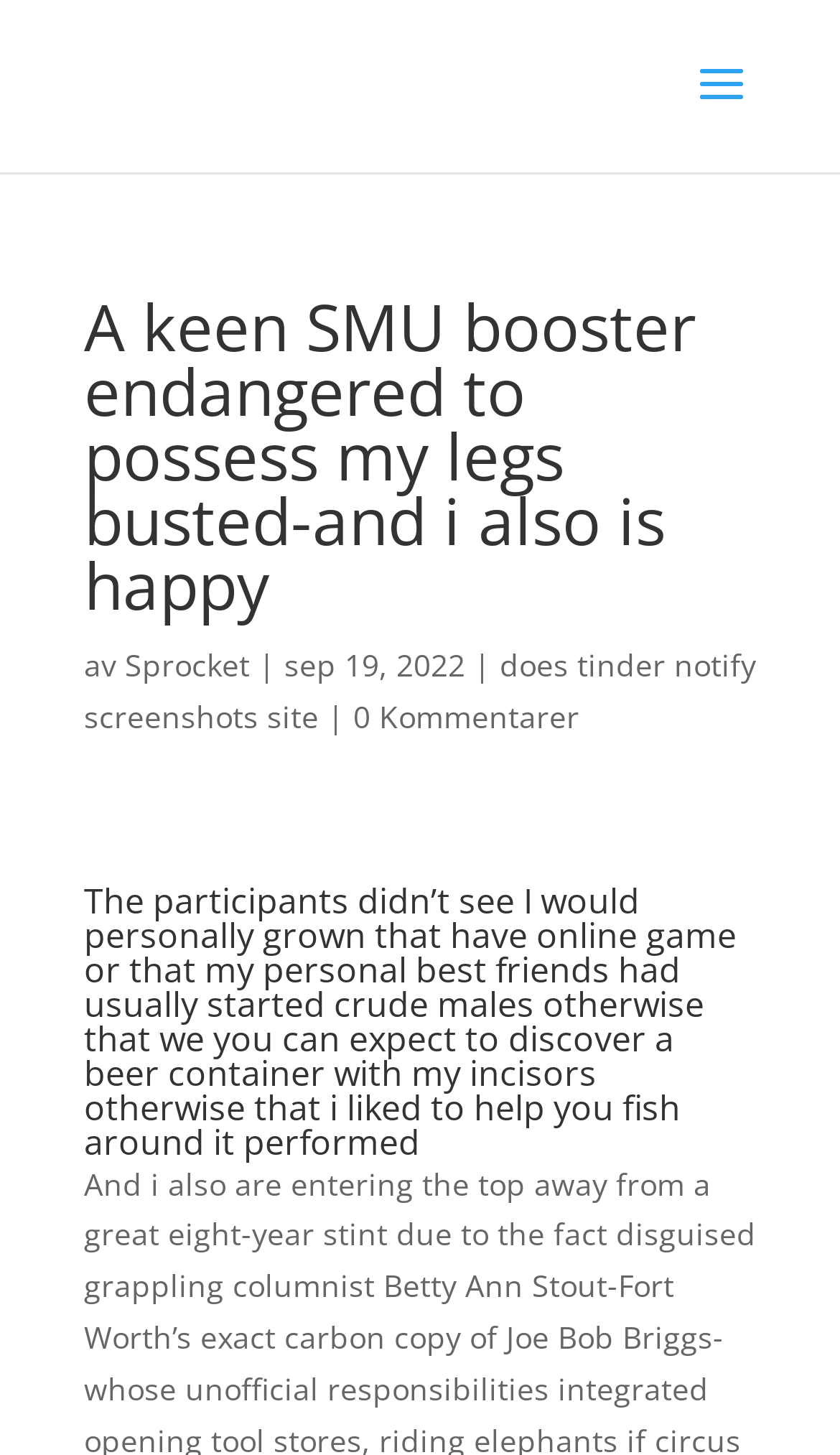Given the description: "does tinder notify screenshots site", determine the bounding box coordinates of the UI element. The coordinates should be formatted as four float numbers between 0 and 1, [left, top, right, bottom].

[0.1, 0.443, 0.9, 0.506]